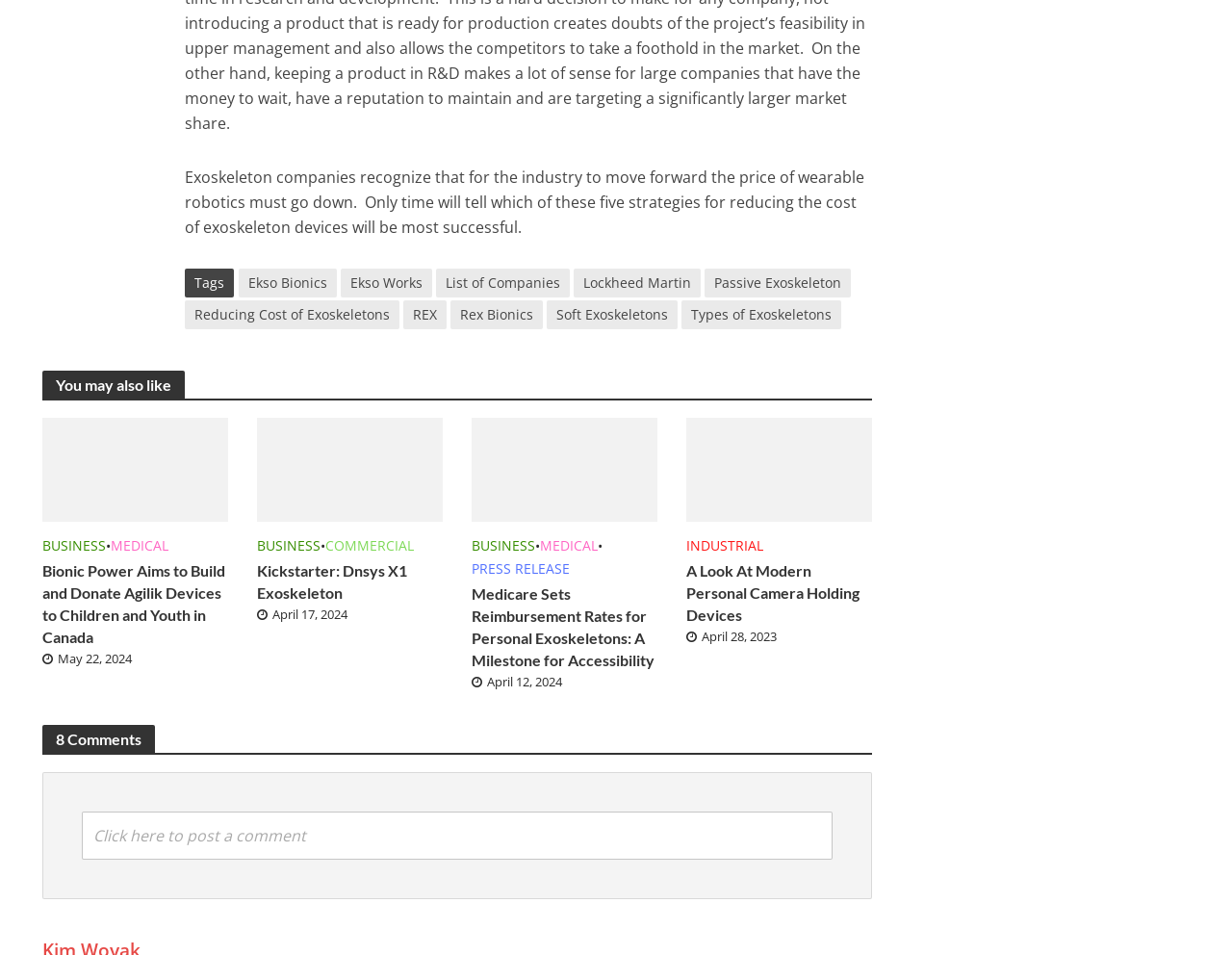How many articles are listed on this webpage?
Refer to the image and respond with a one-word or short-phrase answer.

4